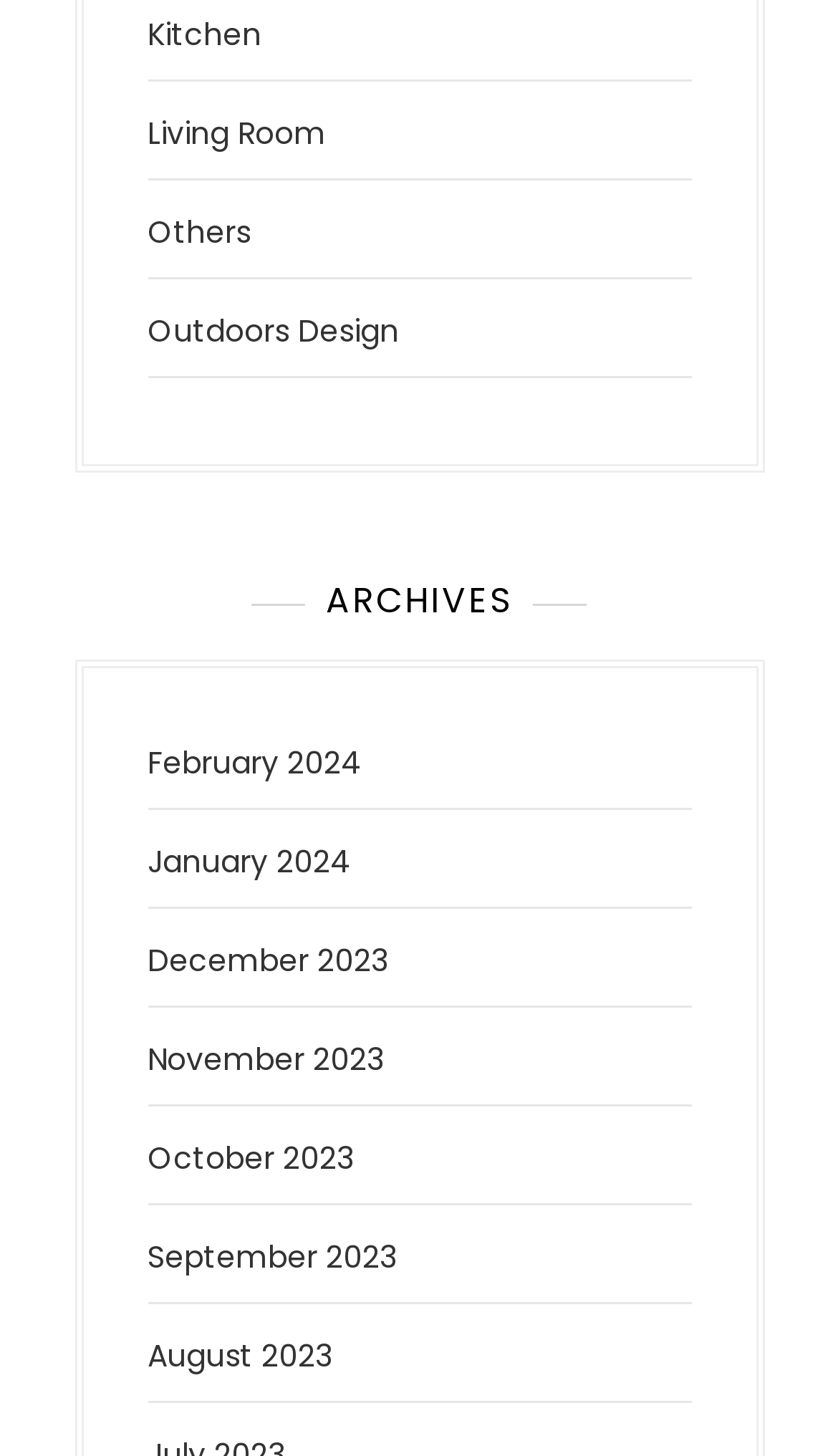Could you locate the bounding box coordinates for the section that should be clicked to accomplish this task: "Visit Cozy Mystery Book Recommendations – May 2024".

None